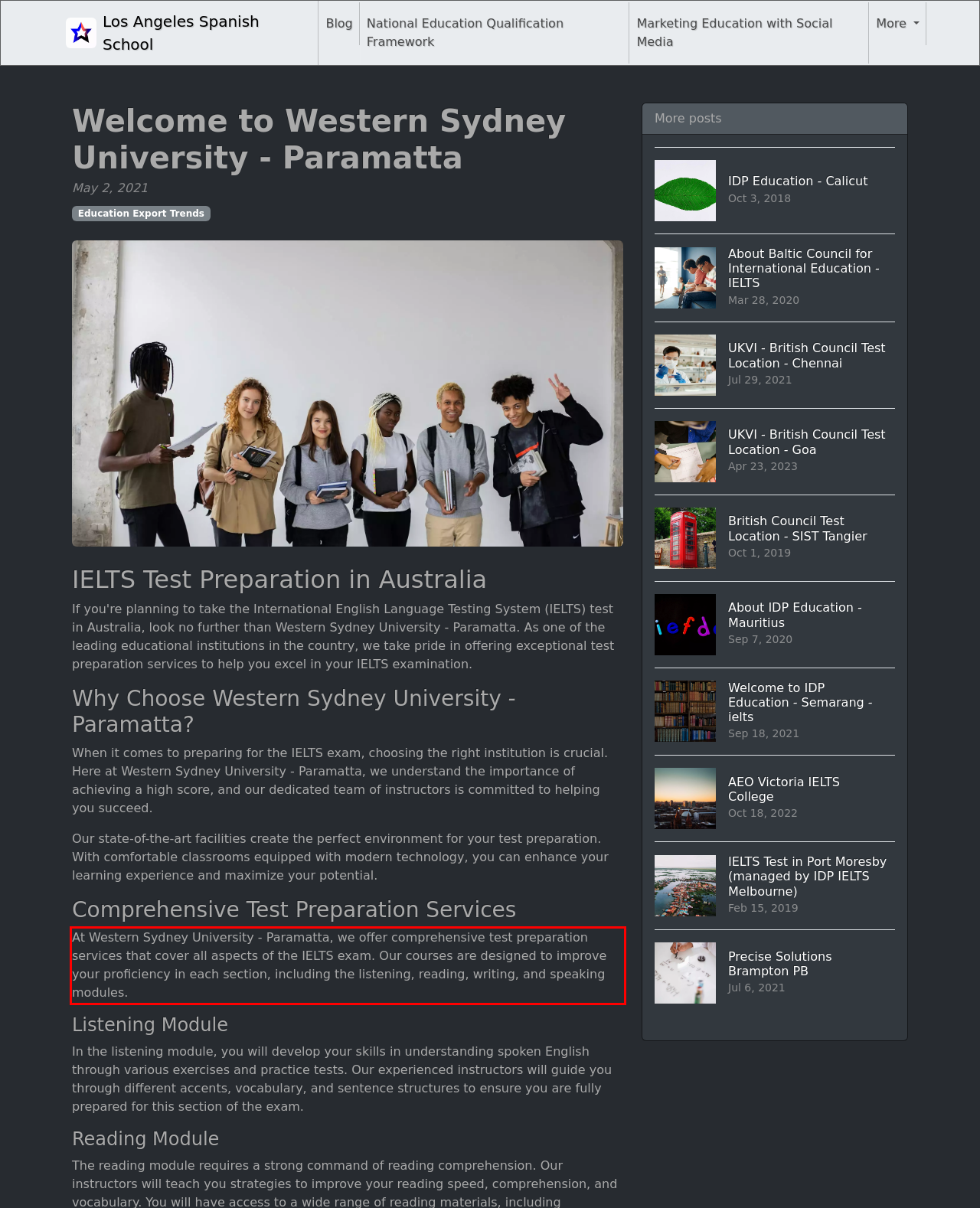With the given screenshot of a webpage, locate the red rectangle bounding box and extract the text content using OCR.

At Western Sydney University - Paramatta, we offer comprehensive test preparation services that cover all aspects of the IELTS exam. Our courses are designed to improve your proficiency in each section, including the listening, reading, writing, and speaking modules.